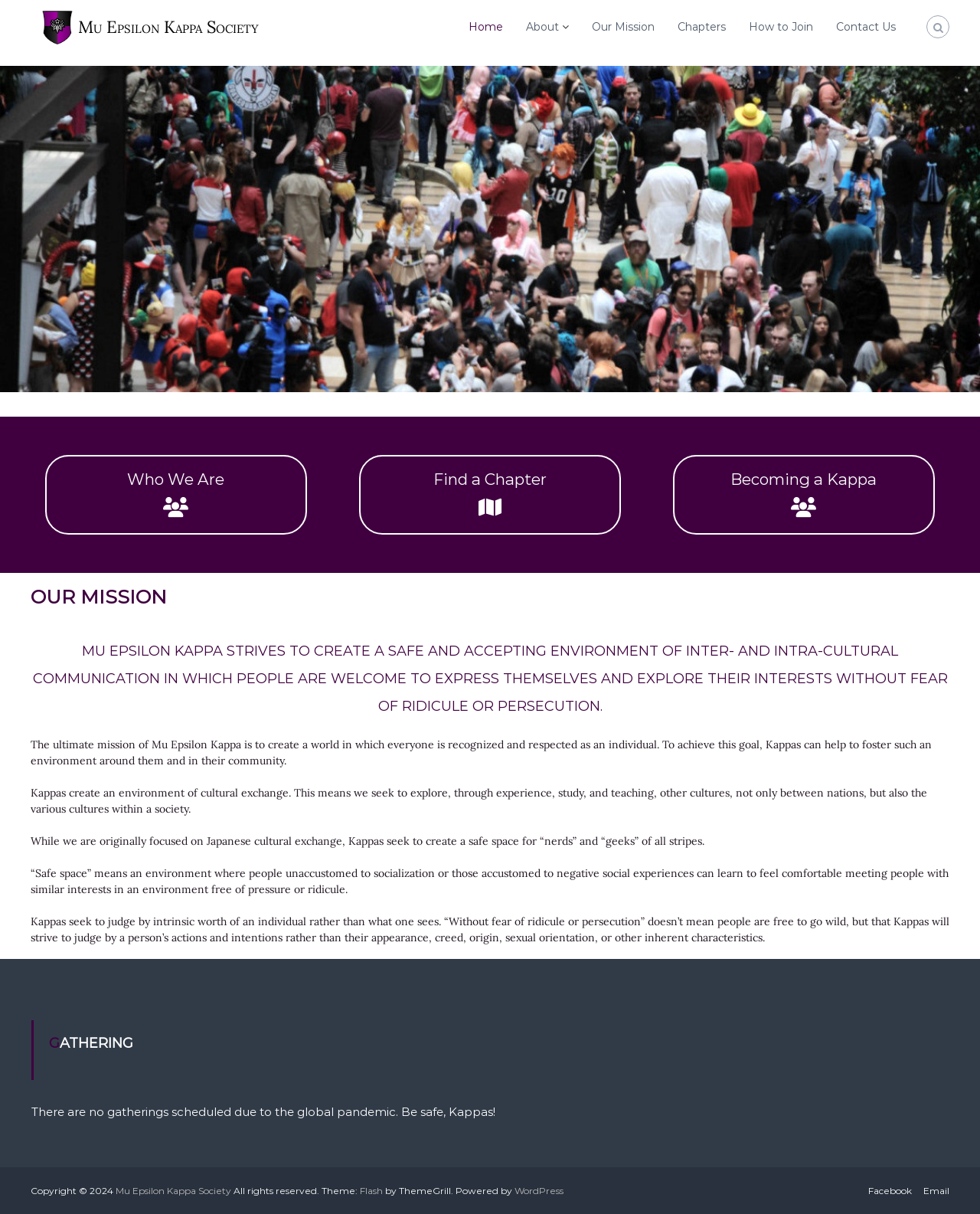What is the ultimate goal of Mu Epsilon Kappa?
Refer to the image and give a detailed answer to the query.

According to the webpage, the ultimate mission of Mu Epsilon Kappa is to create a world in which everyone is recognized and respected as an individual.